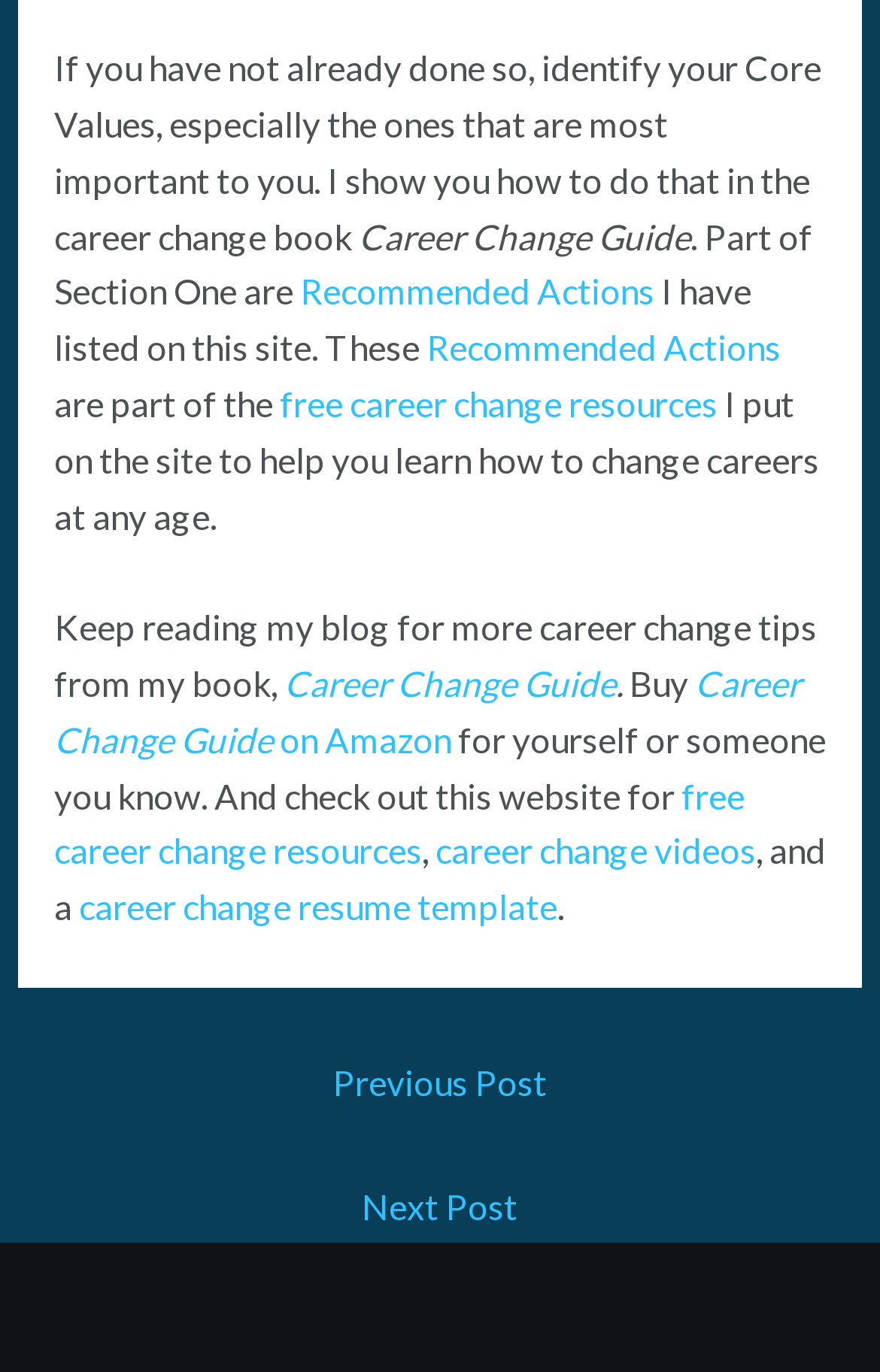Please locate the bounding box coordinates for the element that should be clicked to achieve the following instruction: "Watch career change videos". Ensure the coordinates are given as four float numbers between 0 and 1, i.e., [left, top, right, bottom].

[0.495, 0.606, 0.859, 0.635]